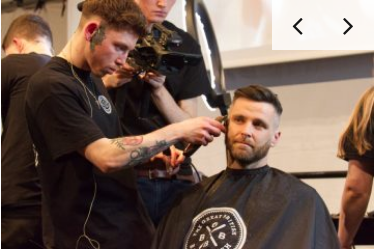Please answer the following question using a single word or phrase: Is the barber using scissors?

No